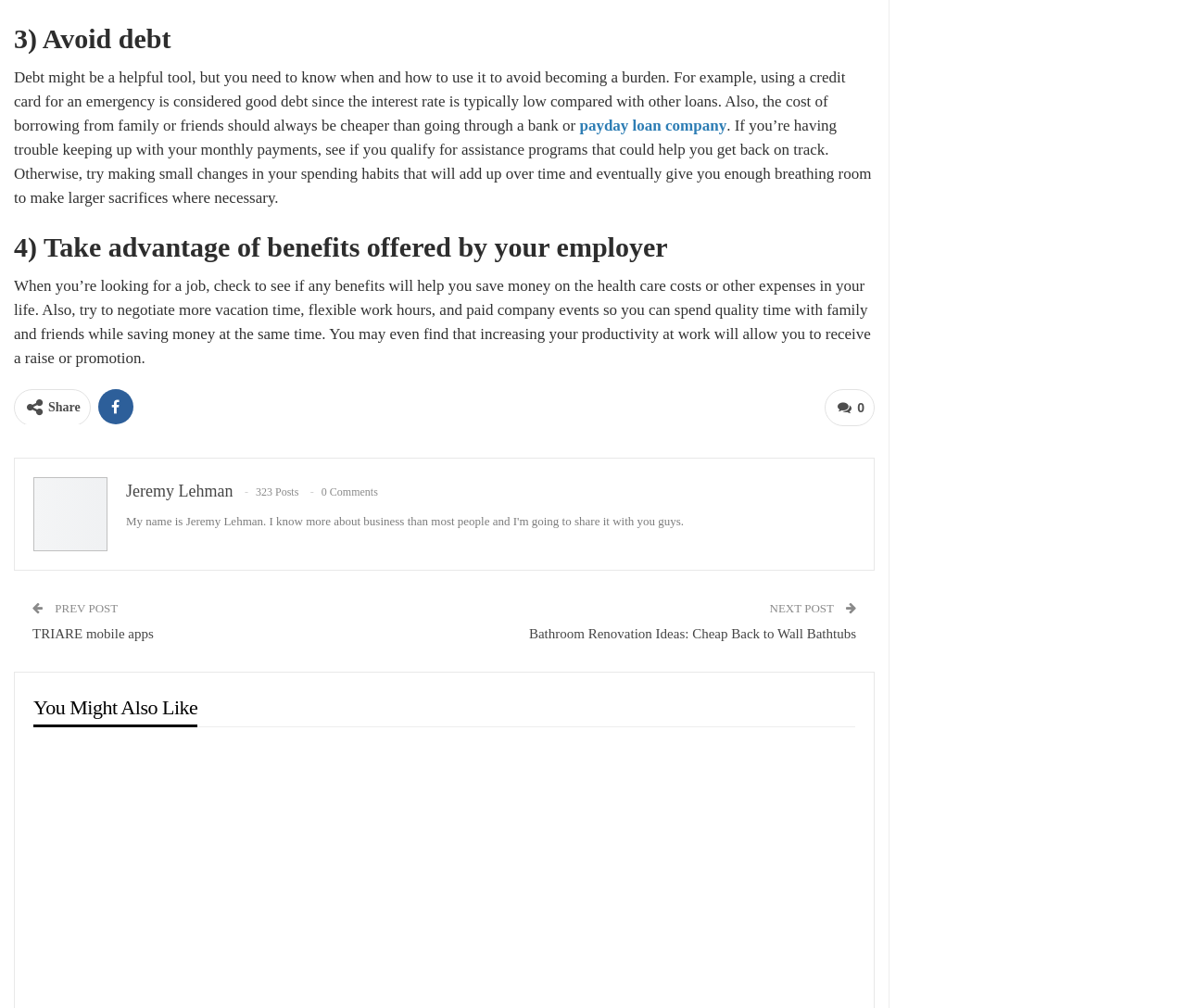Respond to the following query with just one word or a short phrase: 
What is the purpose of the 'Share' button?

To share the article